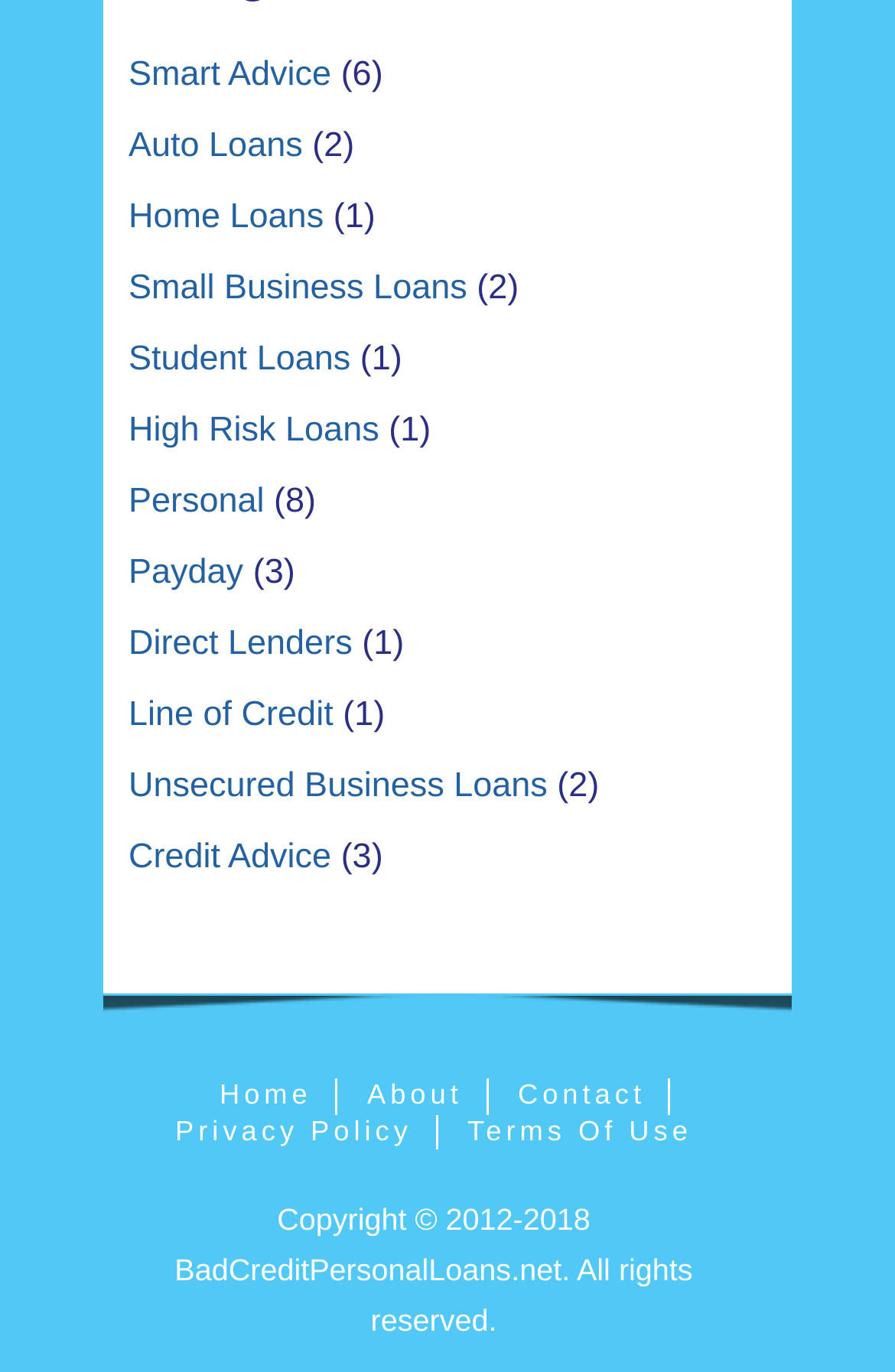Refer to the image and provide an in-depth answer to the question:
What is the category of loans that 'High Risk Loans' belongs to?

The link 'High Risk Loans' is present in the section that contains other personal loan-related links, such as Personal Loans, Payday Loans, and Direct Lenders, indicating that it belongs to the category of Personal Loans.